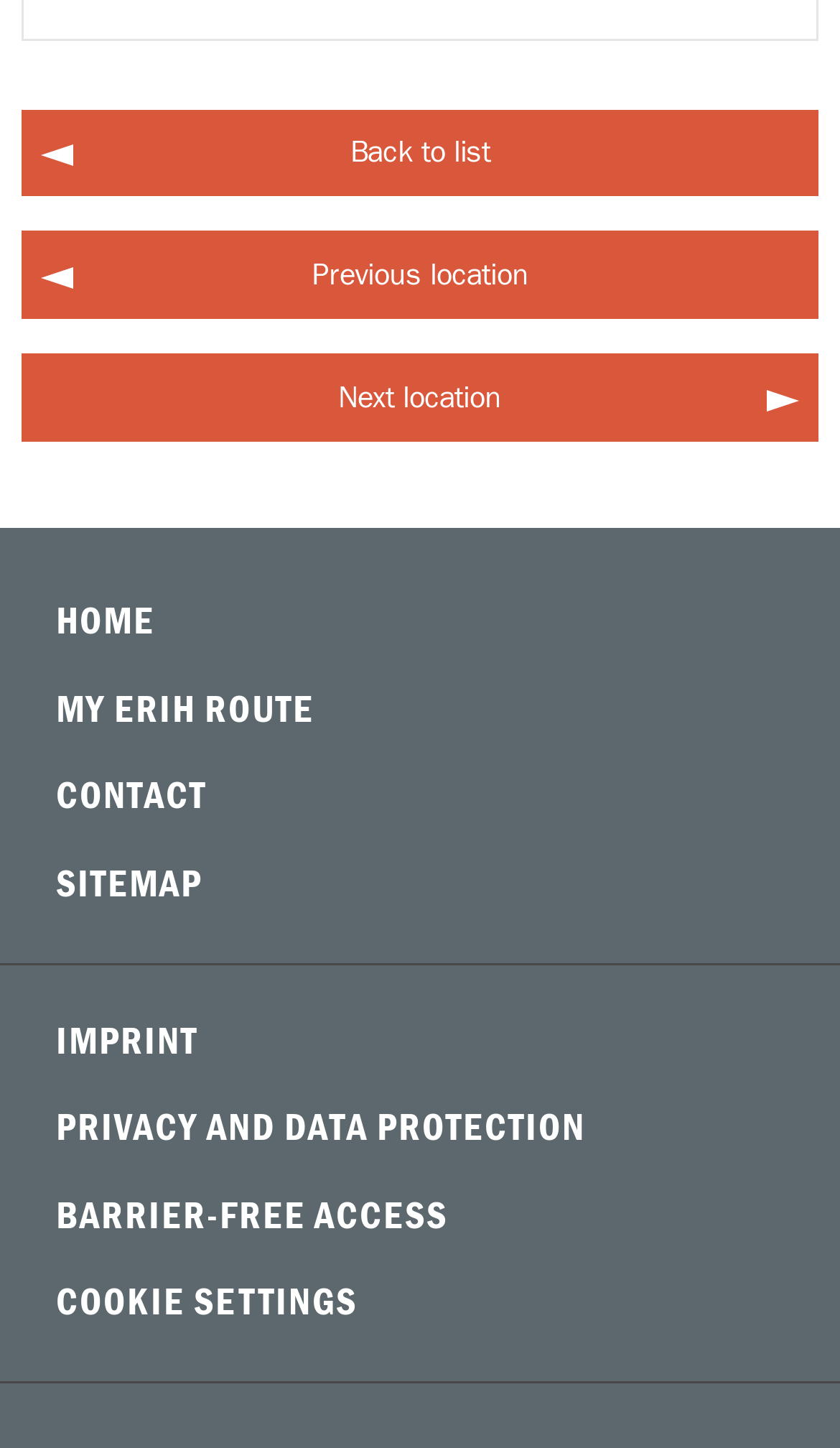Please provide a brief answer to the question using only one word or phrase: 
What is the first link on the webpage?

Back to list